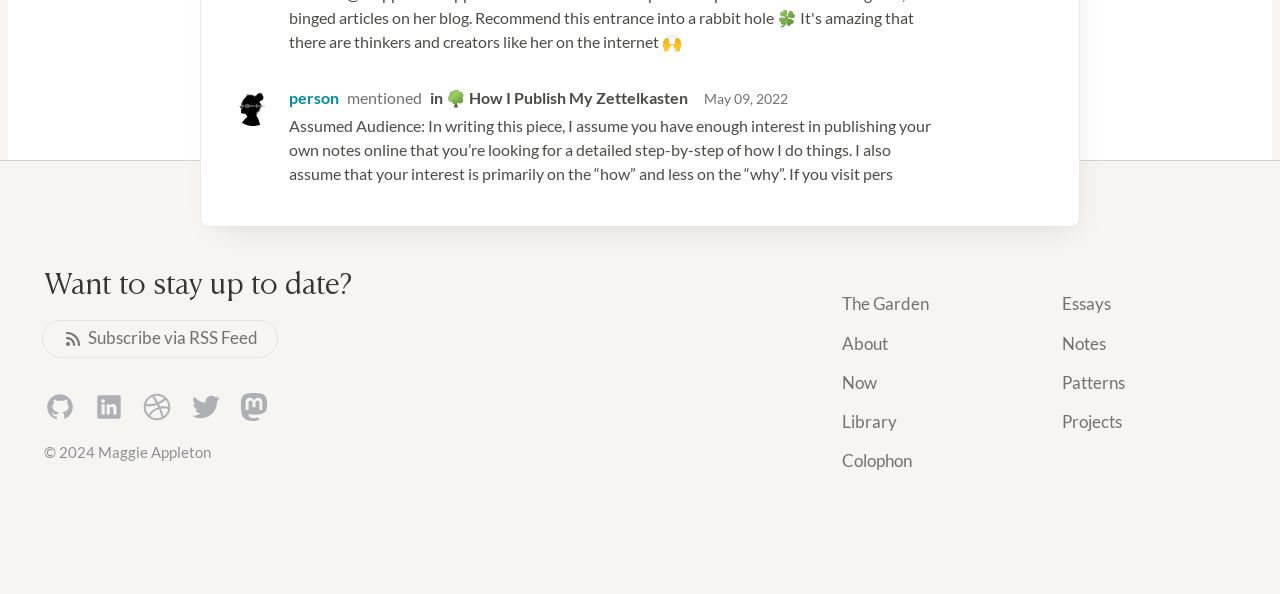From the screenshot, find the bounding box of the UI element matching this description: "Link to Maggie's LinkedIn". Supply the bounding box coordinates in the form [left, top, right, bottom], each a float between 0 and 1.

[0.072, 0.657, 0.097, 0.723]